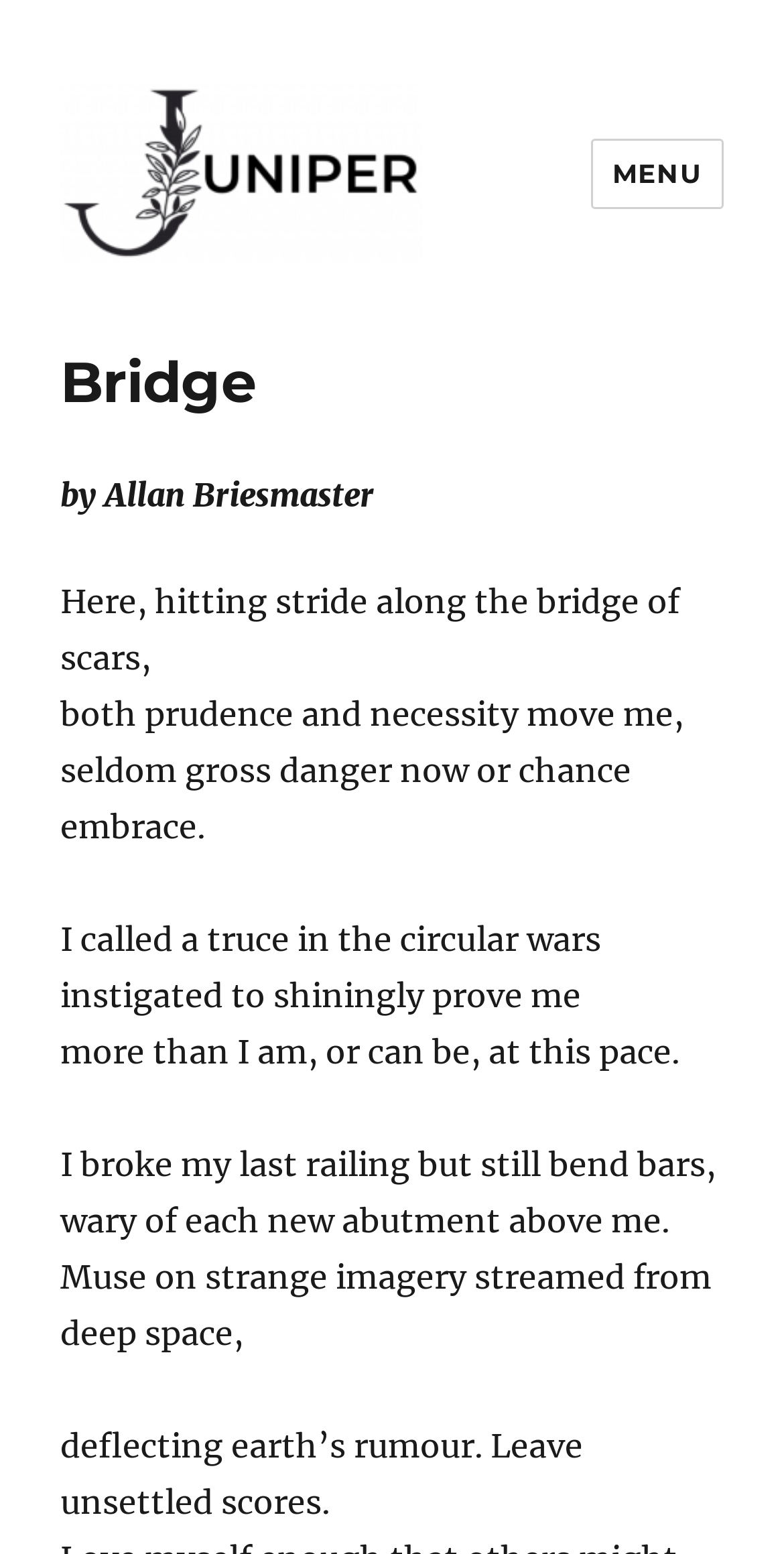How many lines are in the poem?
Answer the question with a single word or phrase, referring to the image.

10